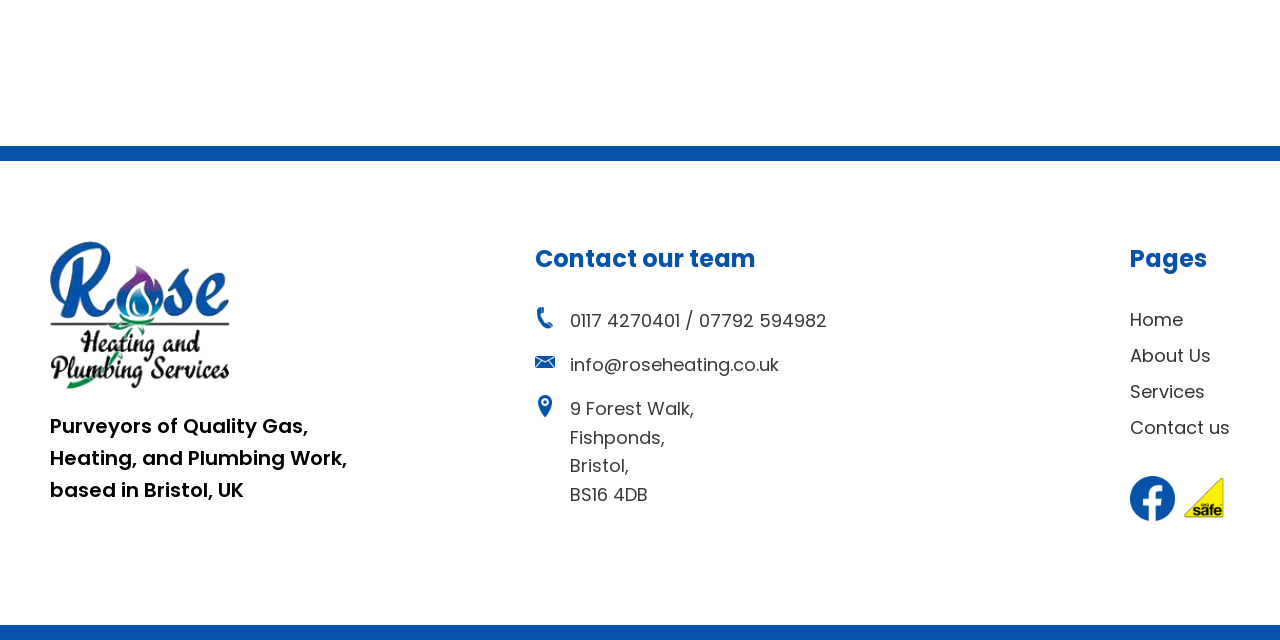Locate the UI element described as follows: "About Us". Return the bounding box coordinates as four float numbers between 0 and 1 in the order [left, top, right, bottom].

[0.883, 0.528, 0.961, 0.585]